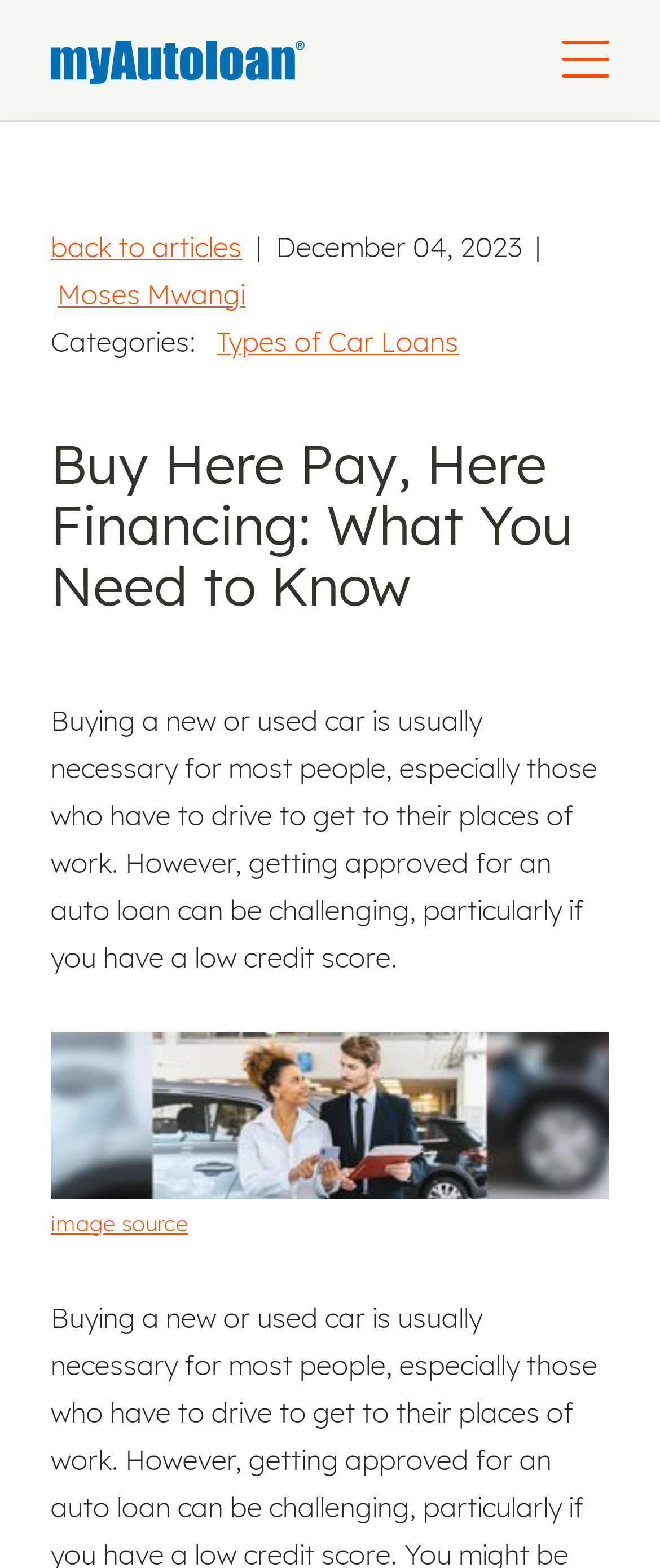Please determine the bounding box coordinates for the element with the description: "Microblading".

None